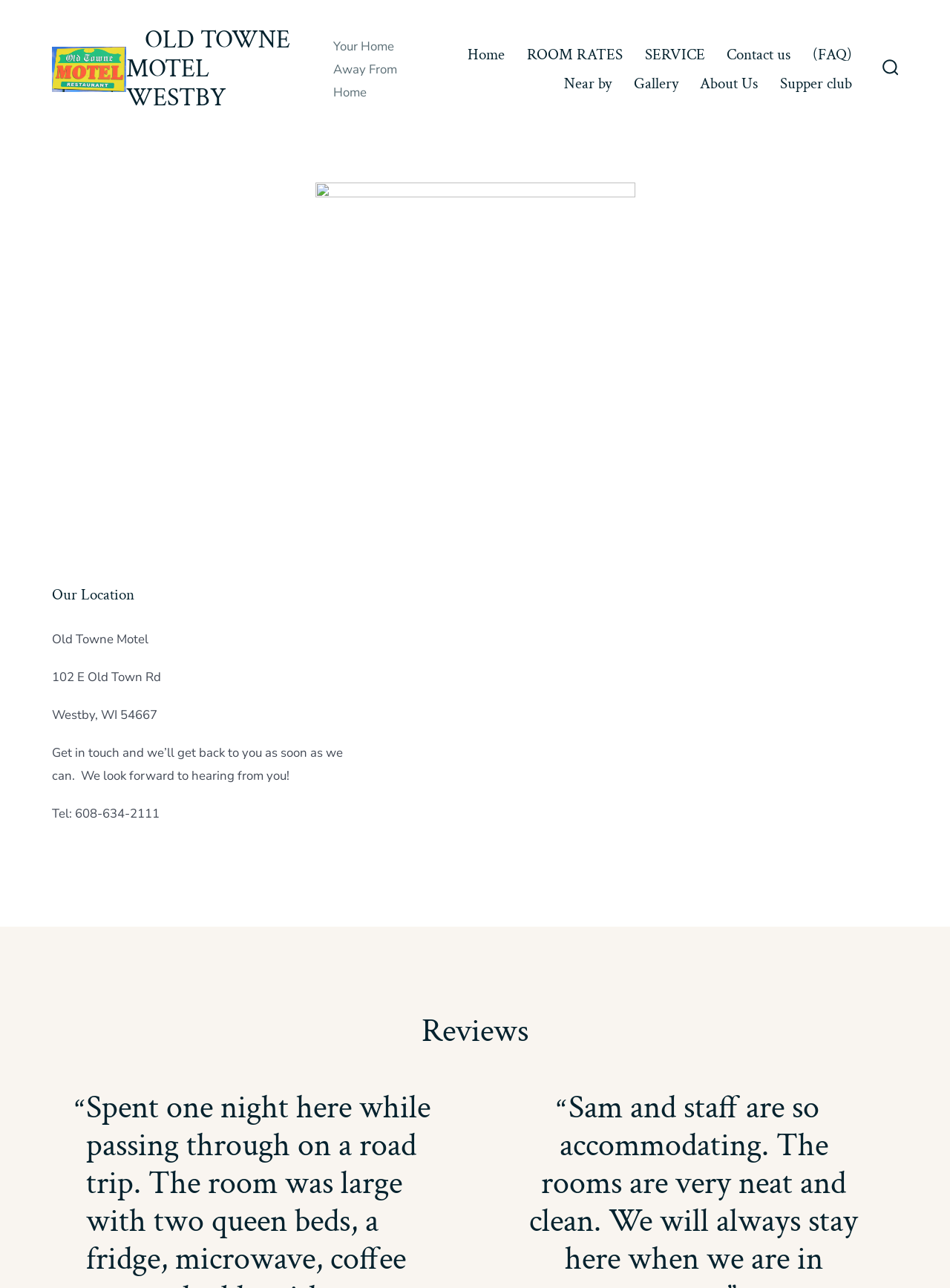What is the phone number of the motel?
Refer to the image and provide a one-word or short phrase answer.

608-634-2111